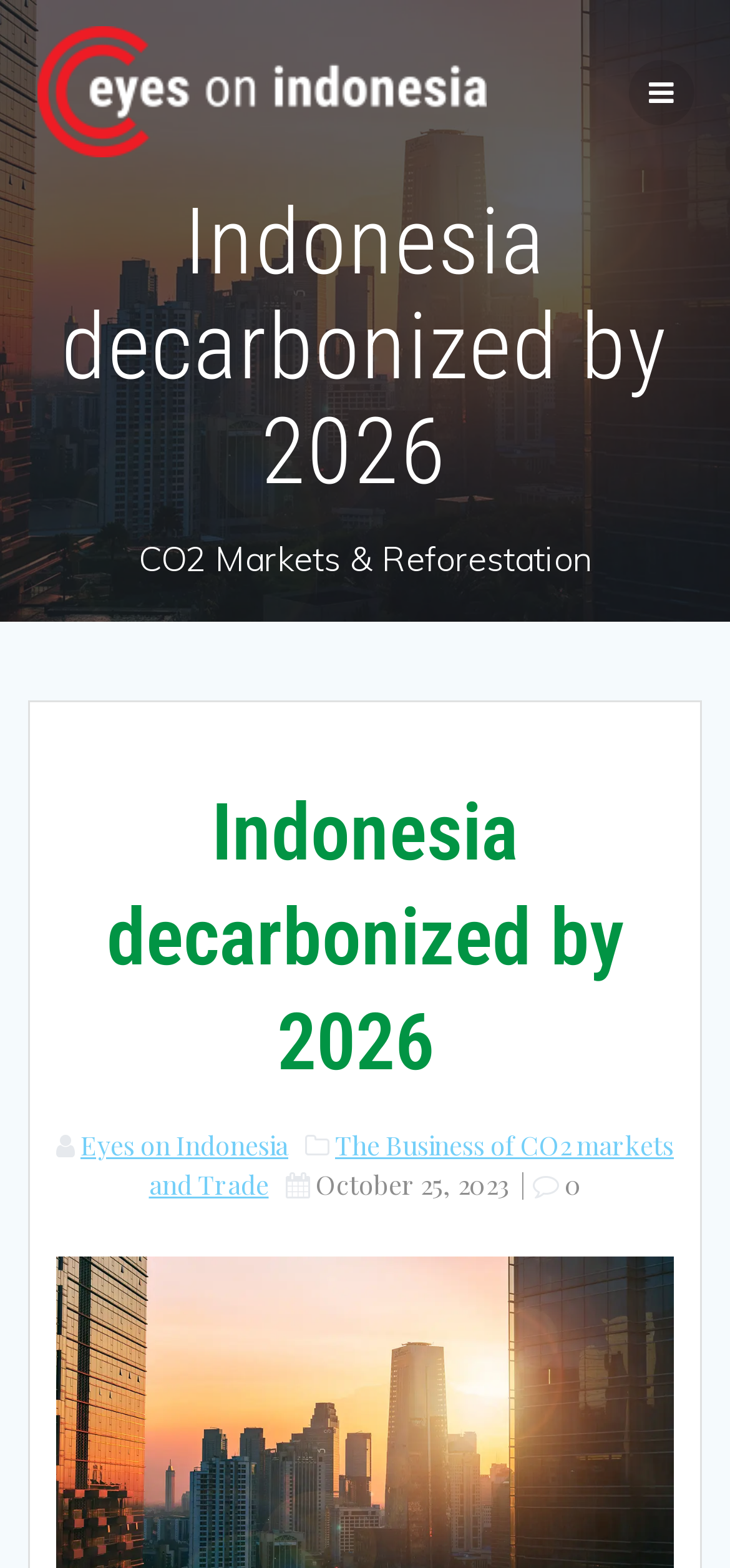Find the bounding box coordinates for the HTML element described in this sentence: "Eyes on Indonesia". Provide the coordinates as four float numbers between 0 and 1, in the format [left, top, right, bottom].

[0.11, 0.719, 0.395, 0.742]